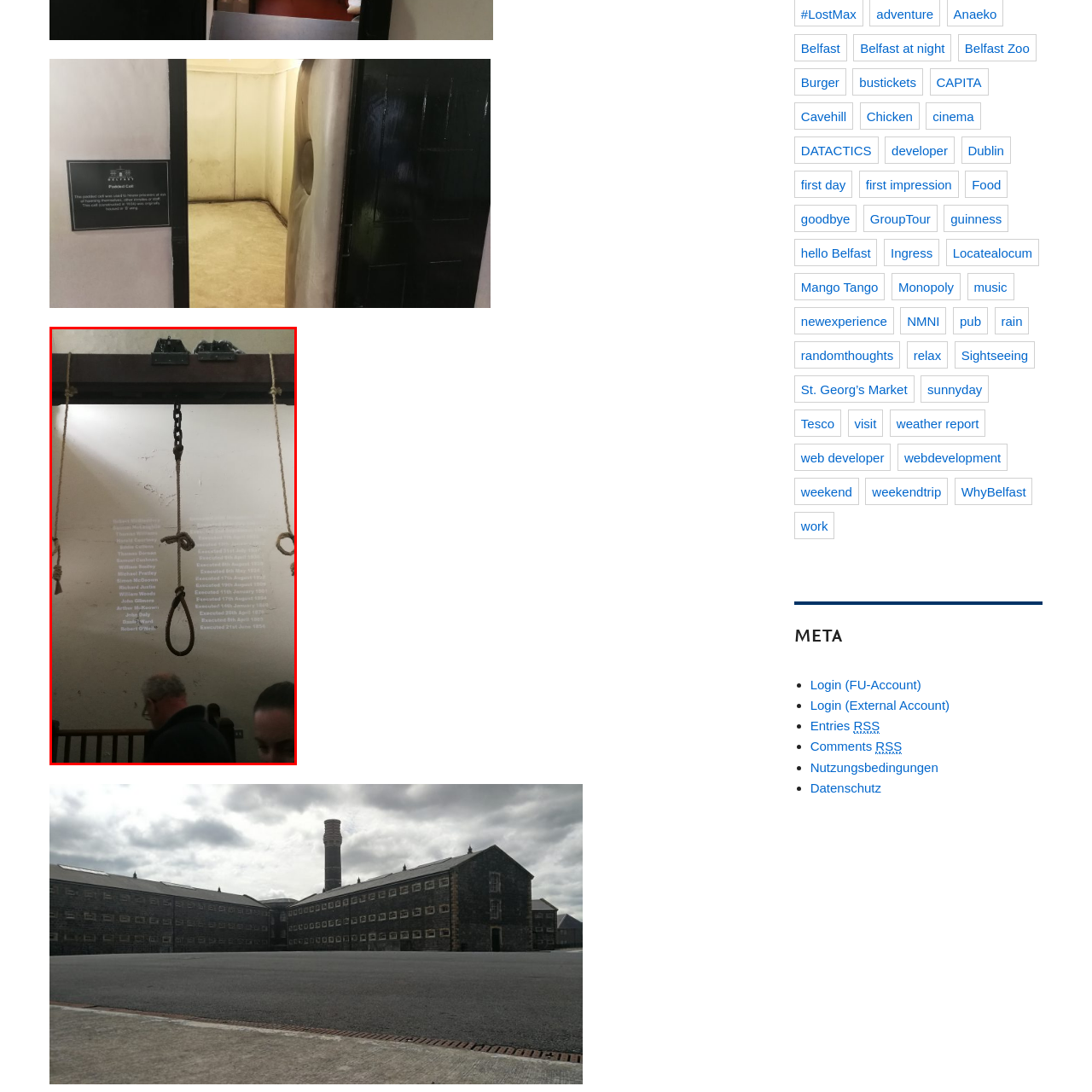How many individuals are seen in the foreground?
Examine the image that is surrounded by the red bounding box and answer the question with as much detail as possible using the image.

The caption states that two individuals can be seen in the foreground, one gazing thoughtfully at the display, adding a human element to this poignant reminder of history.